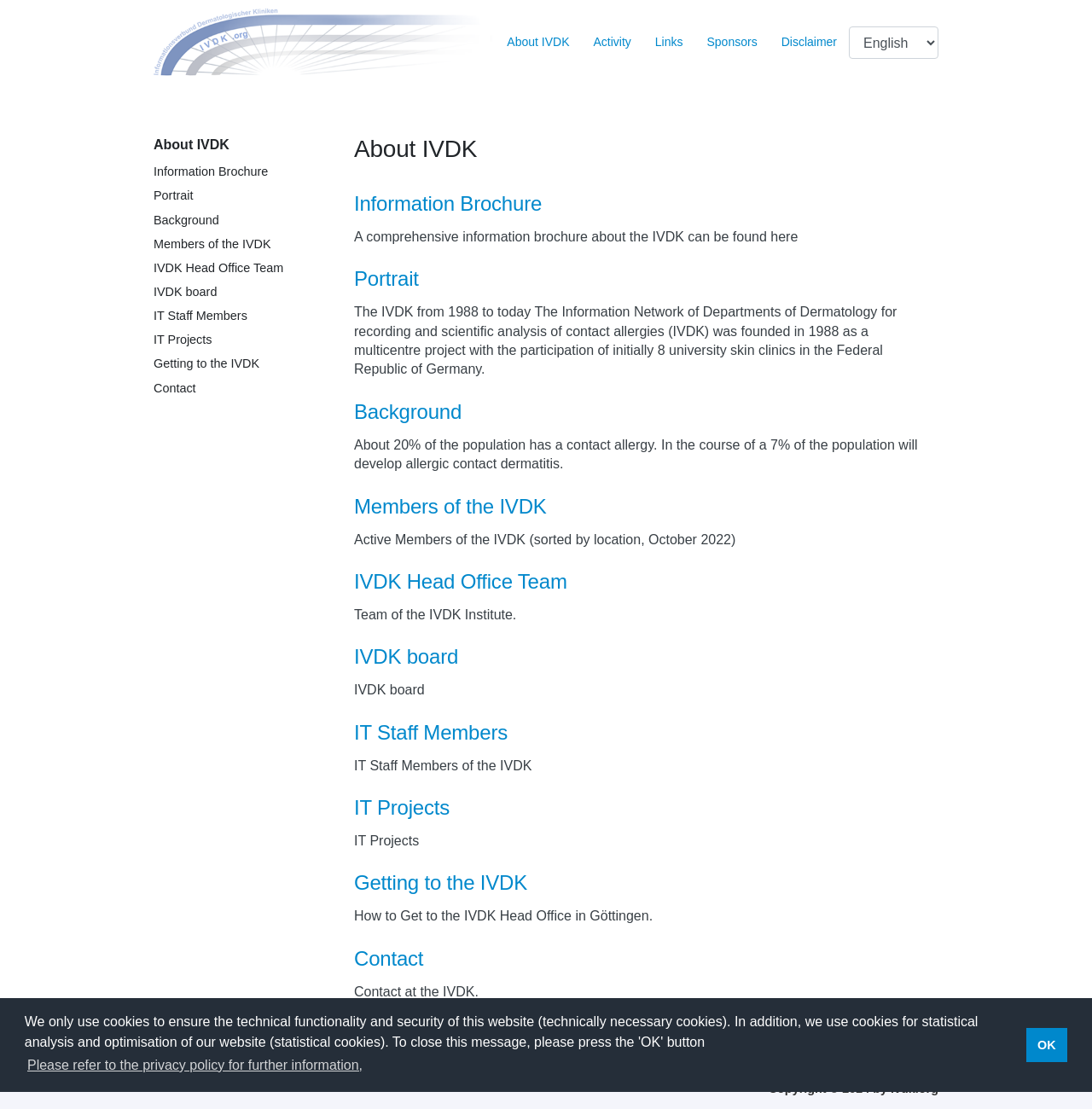Specify the bounding box coordinates for the region that must be clicked to perform the given instruction: "Open the search".

None